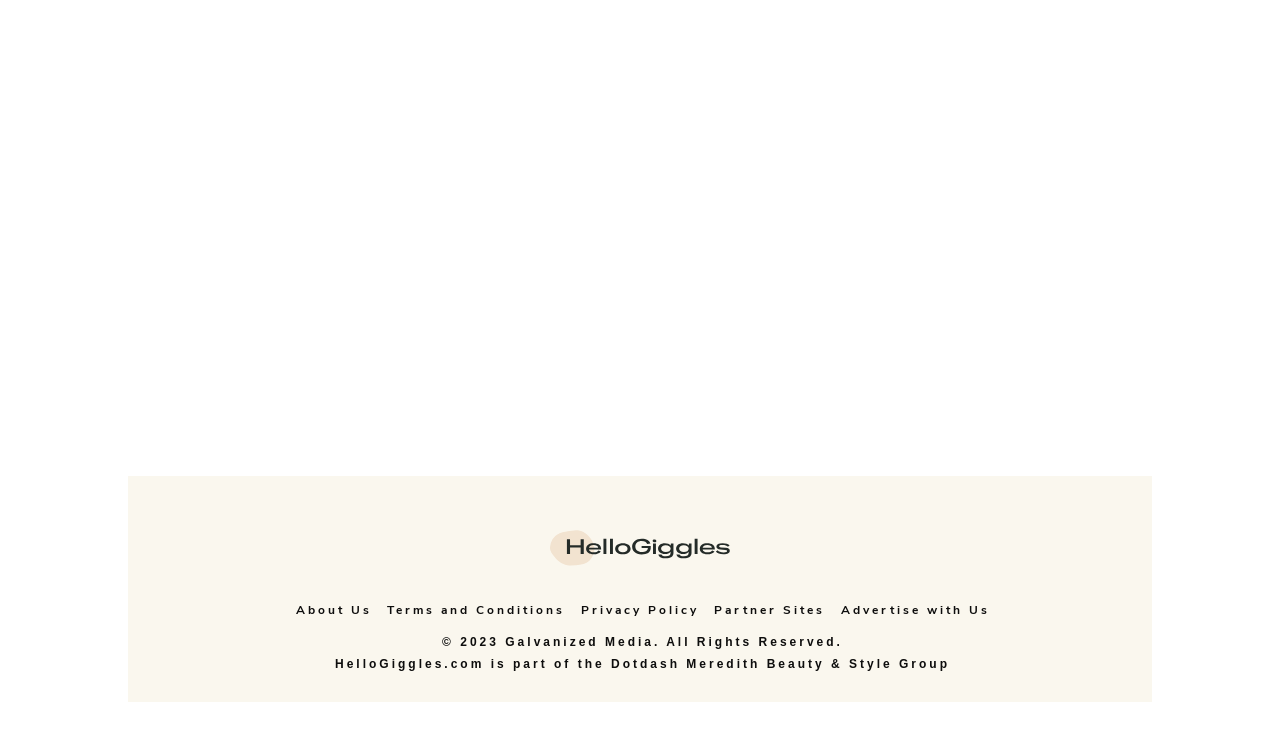Utilize the details in the image to give a detailed response to the question: What is the copyright year?

The StaticText element at the bottom of the page with a bounding box coordinate of [0.345, 0.869, 0.659, 0.889] contains the text '© 2023 Galvanized Media. All Rights Reserved.', indicating that the copyright year is 2023.